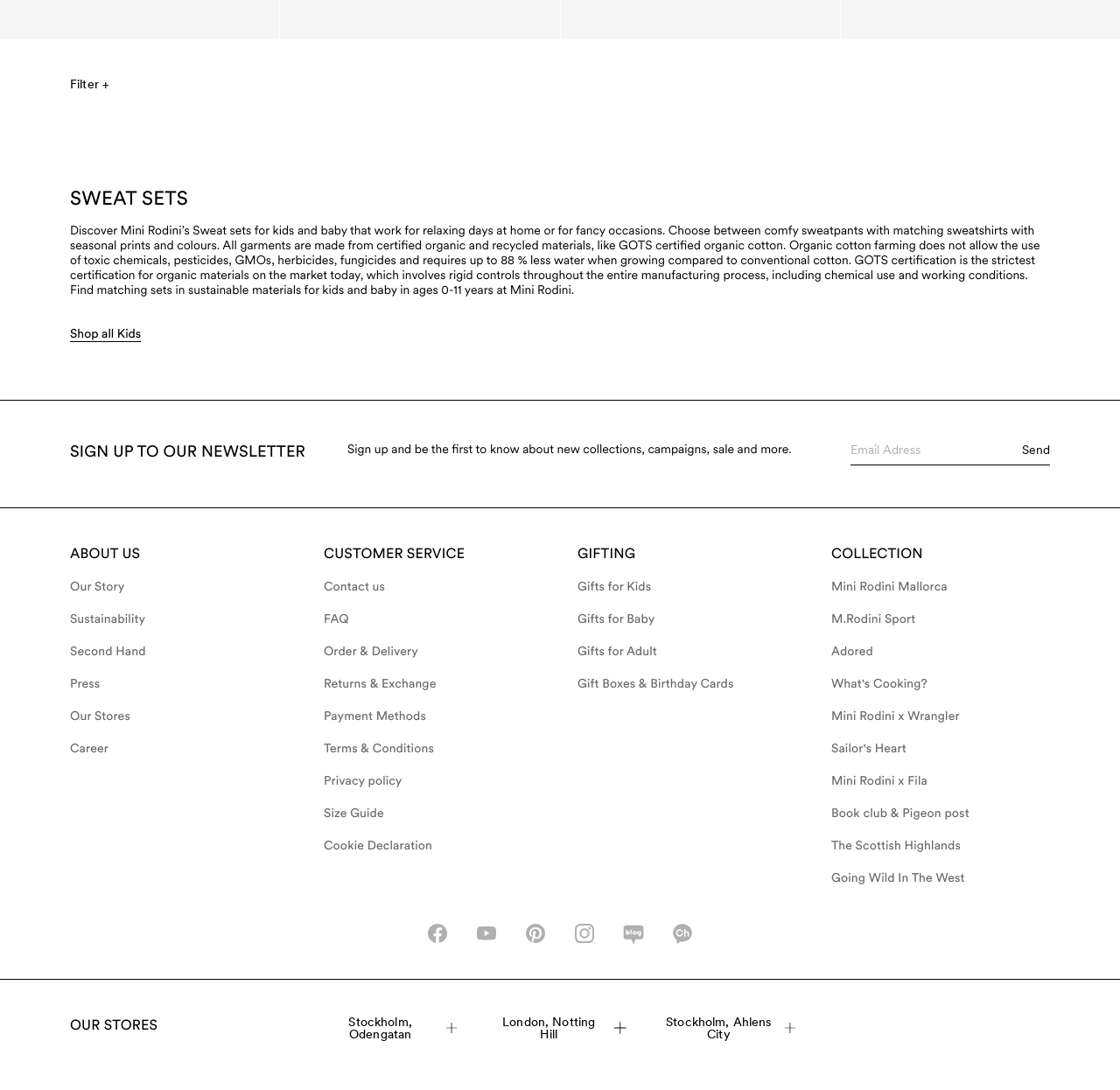Indicate the bounding box coordinates of the clickable region to achieve the following instruction: "Click the 'Filter +' button."

[0.062, 0.062, 0.097, 0.093]